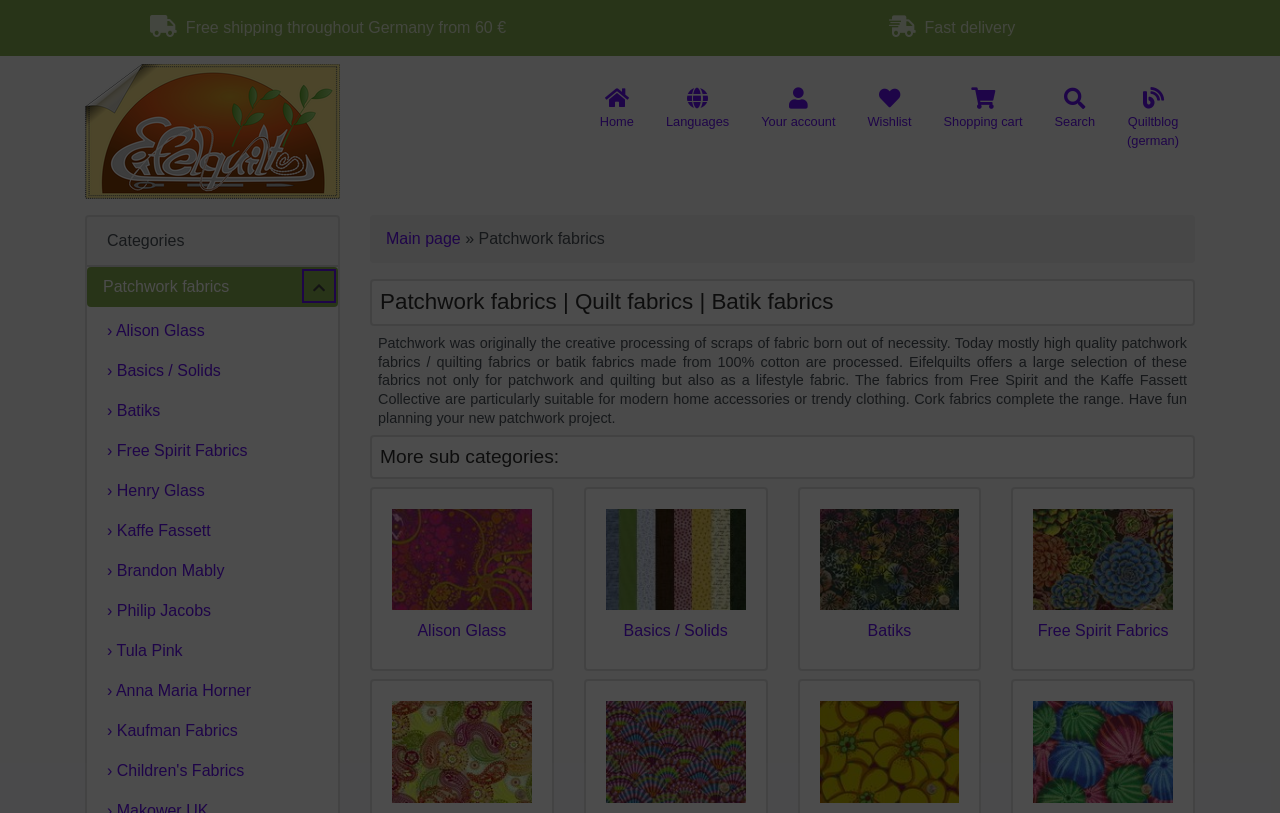How many fabric designers are featured on this page?
Using the image, elaborate on the answer with as much detail as possible.

There are 9 fabric designers featured on this page, including Alison Glass, Basics / Solids, Batiks, Free Spirit Fabrics, Henry Glass, Kaffe Fassett, Brandon Mably, Philip Jacobs, and Tula Pink, as indicated by the links to their respective fabric collections.